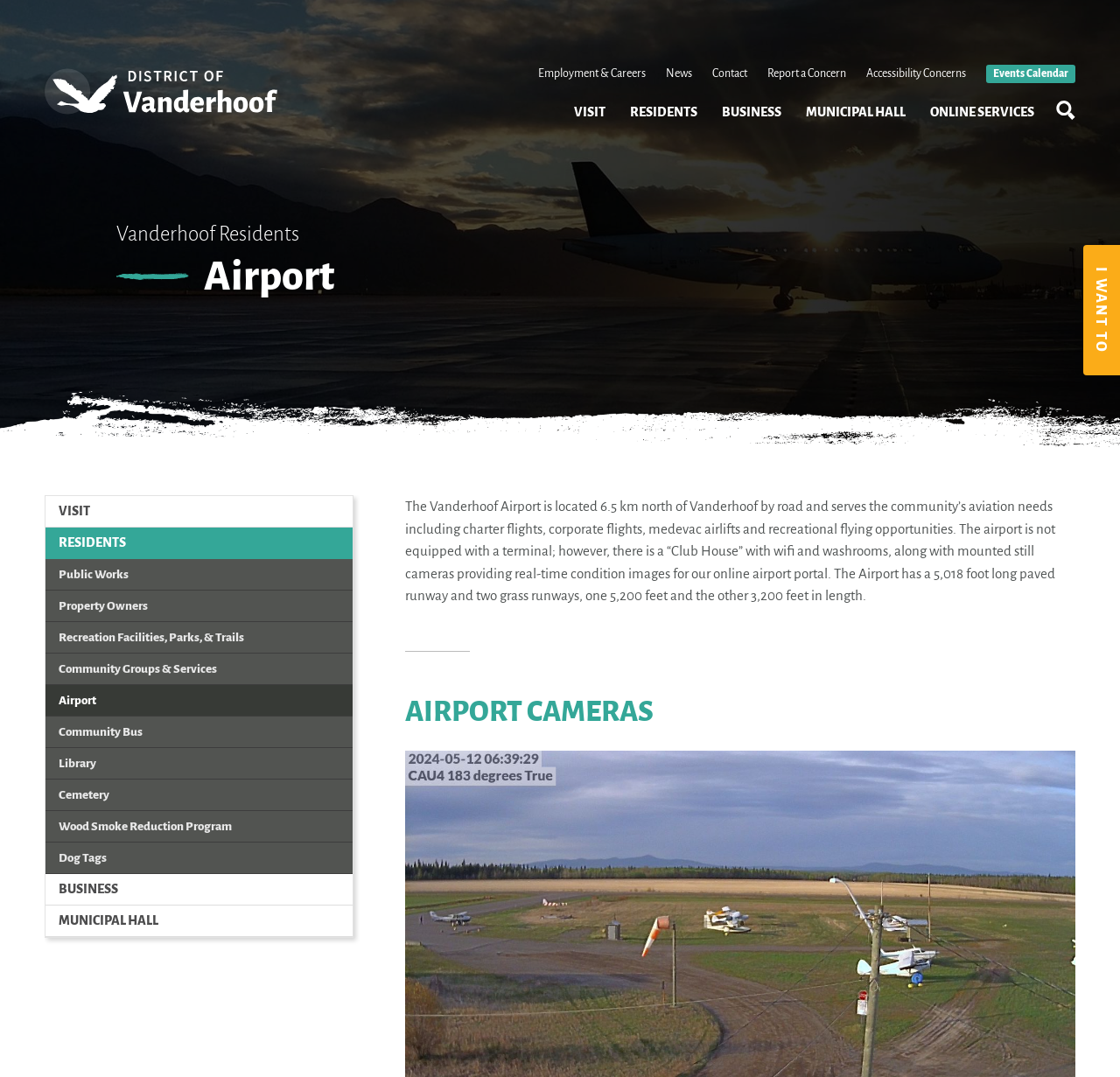Predict the bounding box of the UI element that fits this description: "Annual Events".

[0.041, 0.548, 0.315, 0.578]